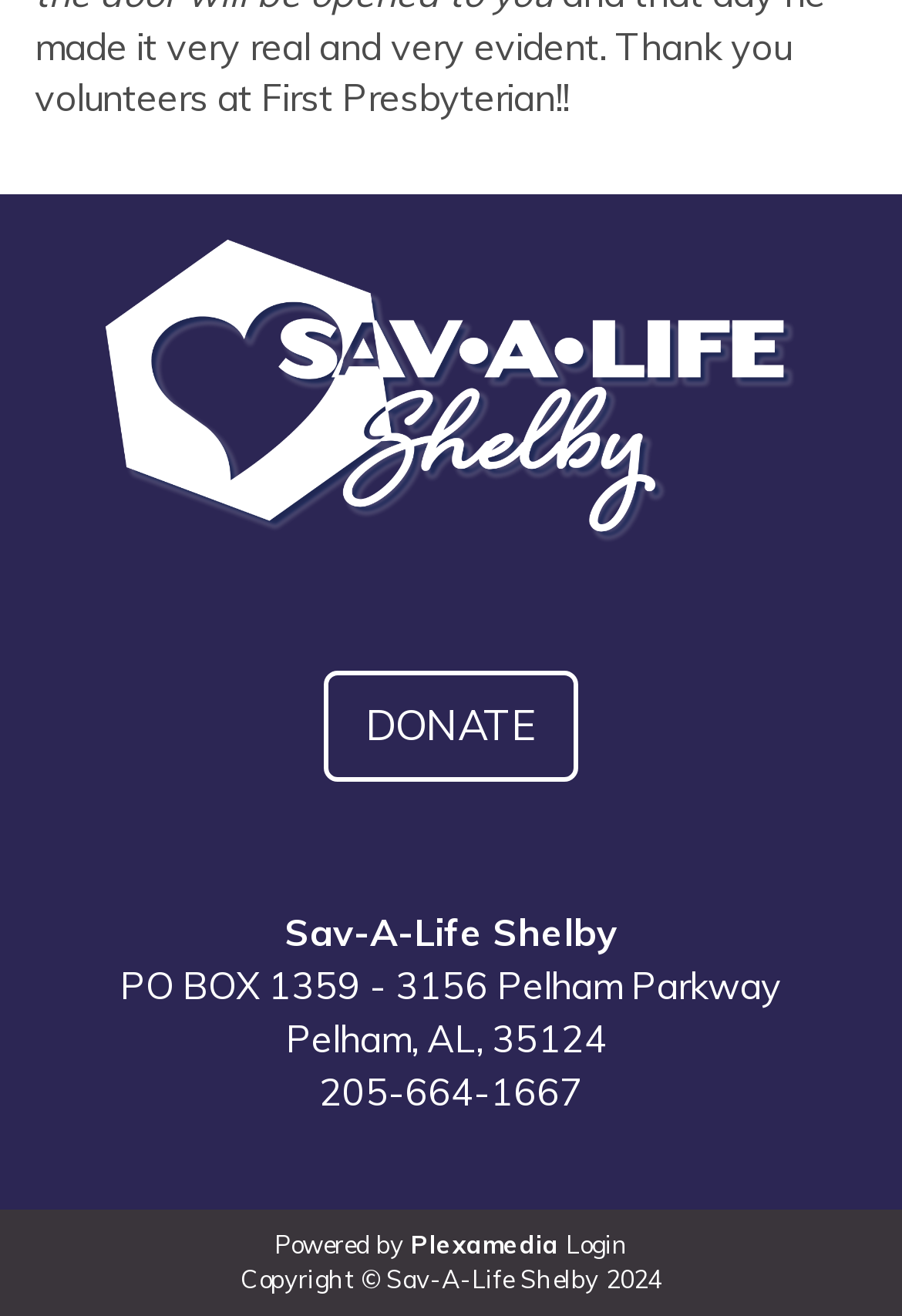Provide the bounding box coordinates of the HTML element this sentence describes: "Hear From Us".

[0.081, 0.187, 0.417, 0.231]